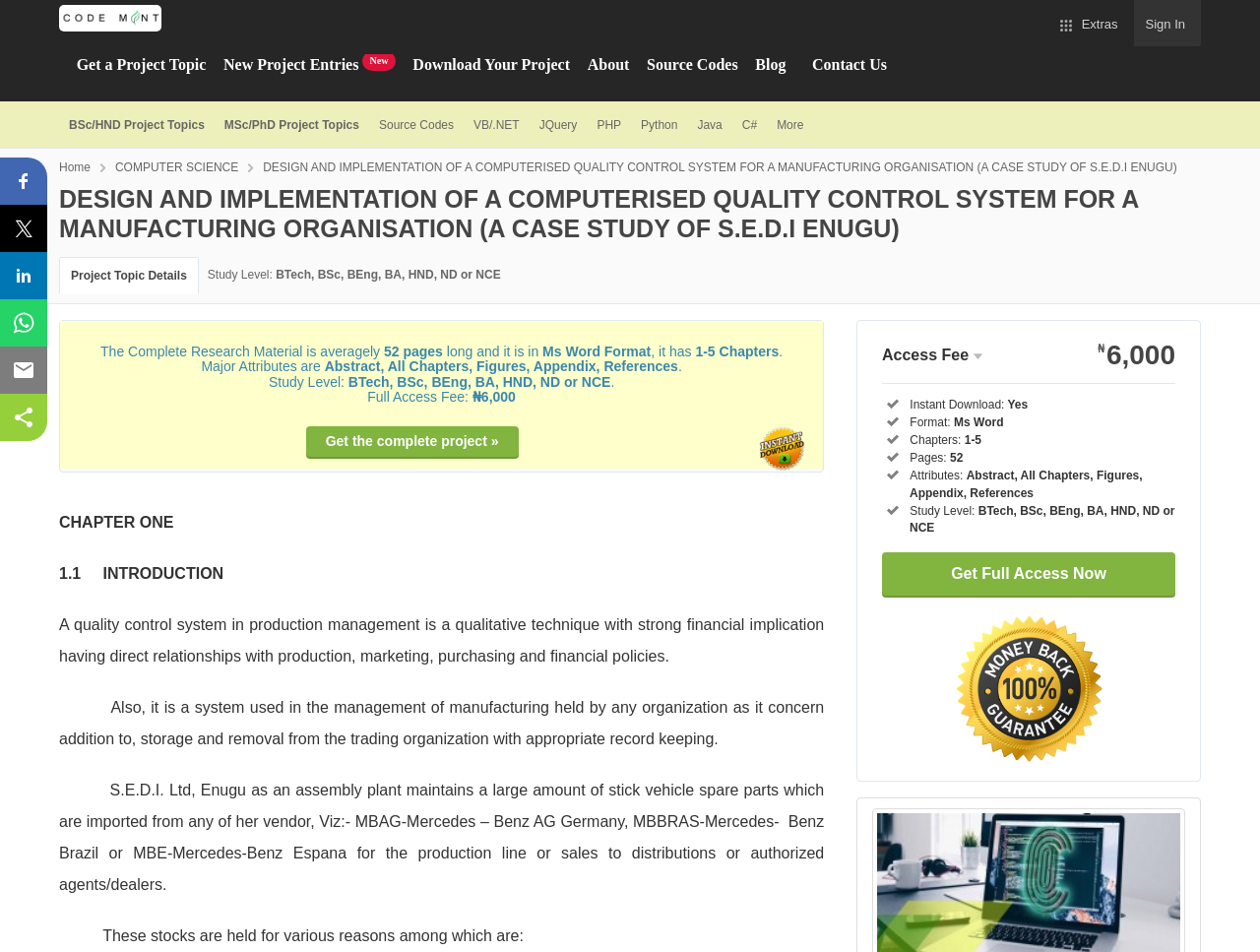What is the study level of the project material?
Look at the image and respond with a one-word or short-phrase answer.

BTech, BSc, BEng, BA, HND, ND or NCE